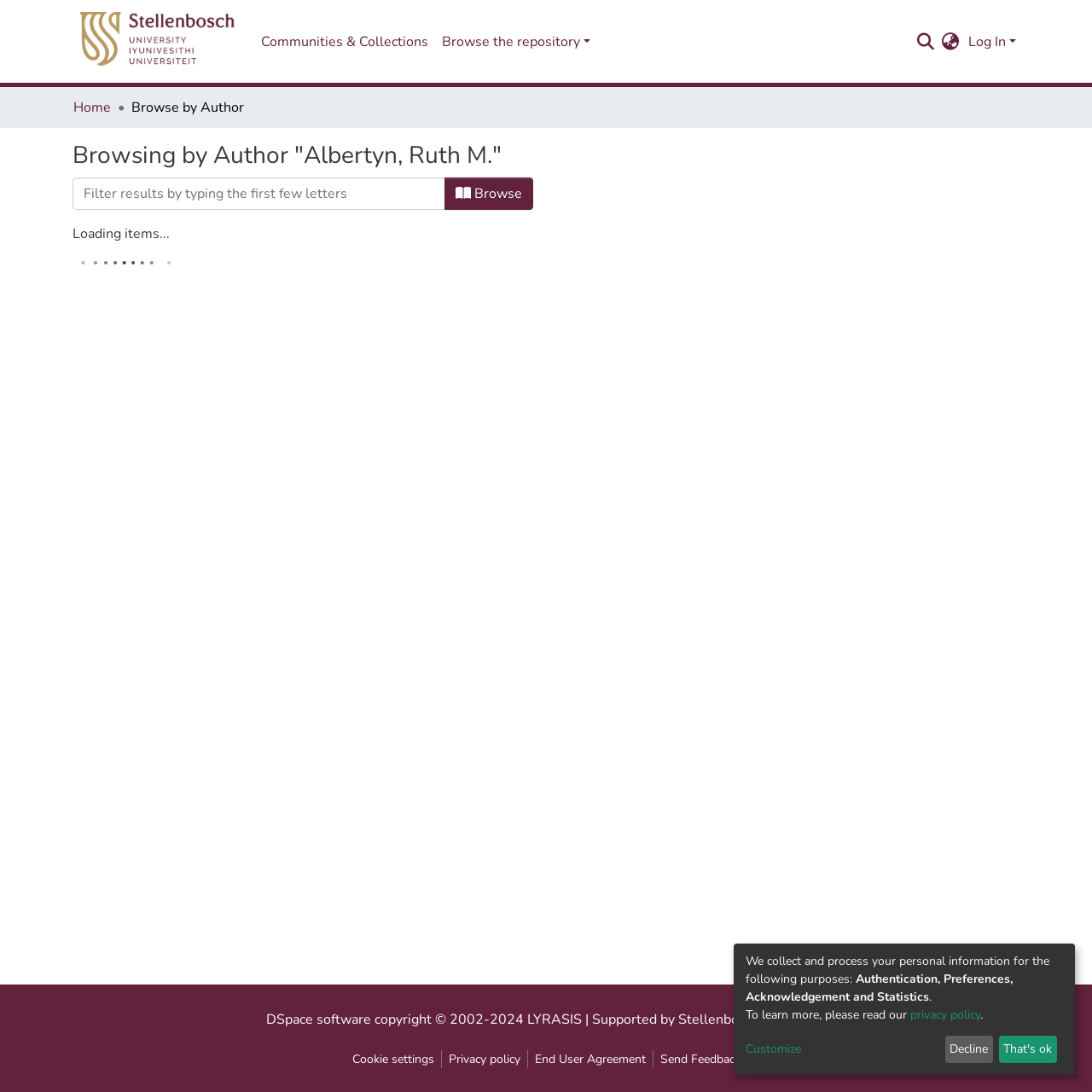Highlight the bounding box coordinates of the element that should be clicked to carry out the following instruction: "Learn about the commission". The coordinates must be given as four float numbers ranging from 0 to 1, i.e., [left, top, right, bottom].

None